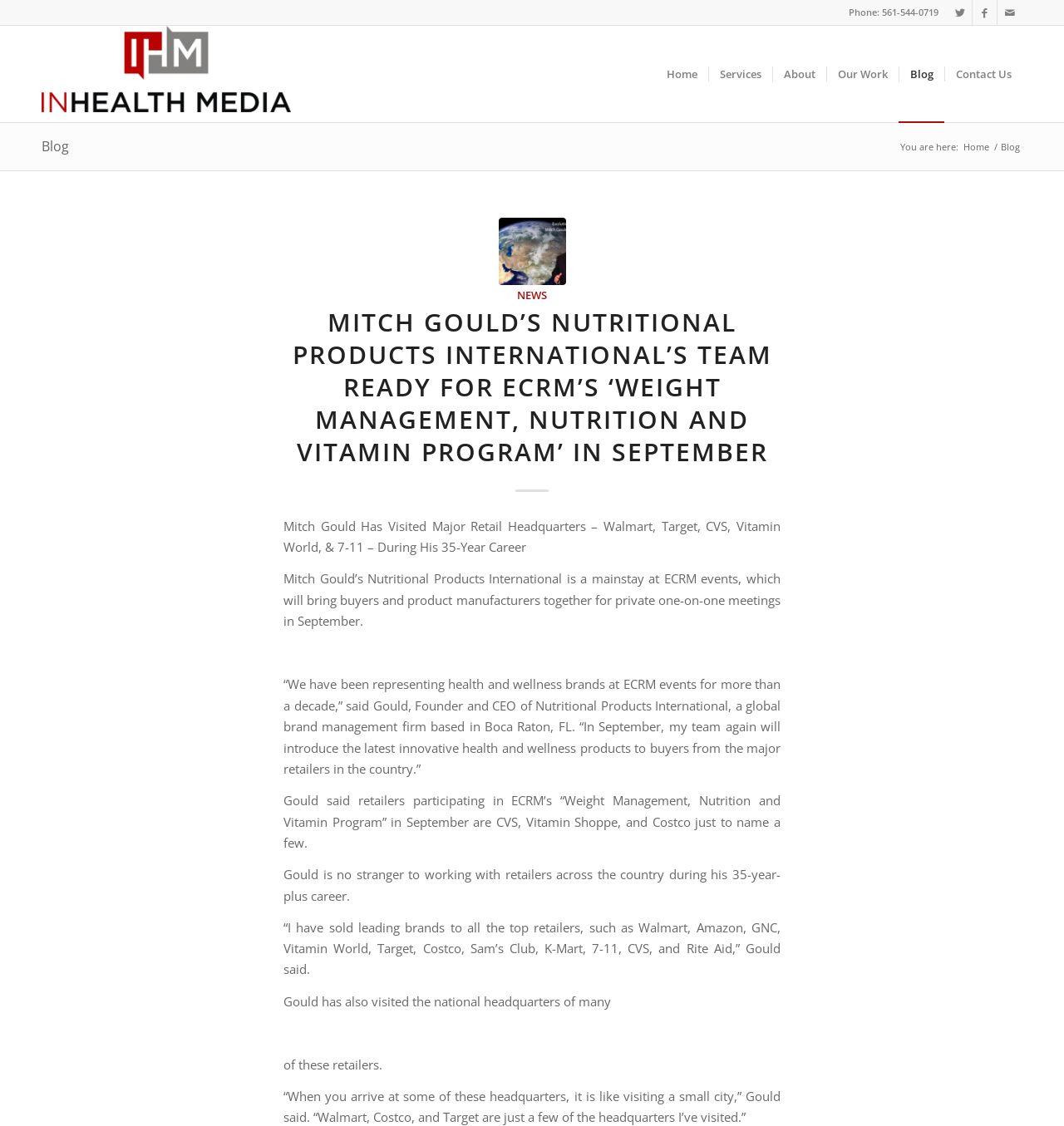What is the event mentioned in the article where buyers and product manufacturers will meet?
Answer with a single word or short phrase according to what you see in the image.

ECRM's 'Weight Management, Nutrition and Vitamin Program'